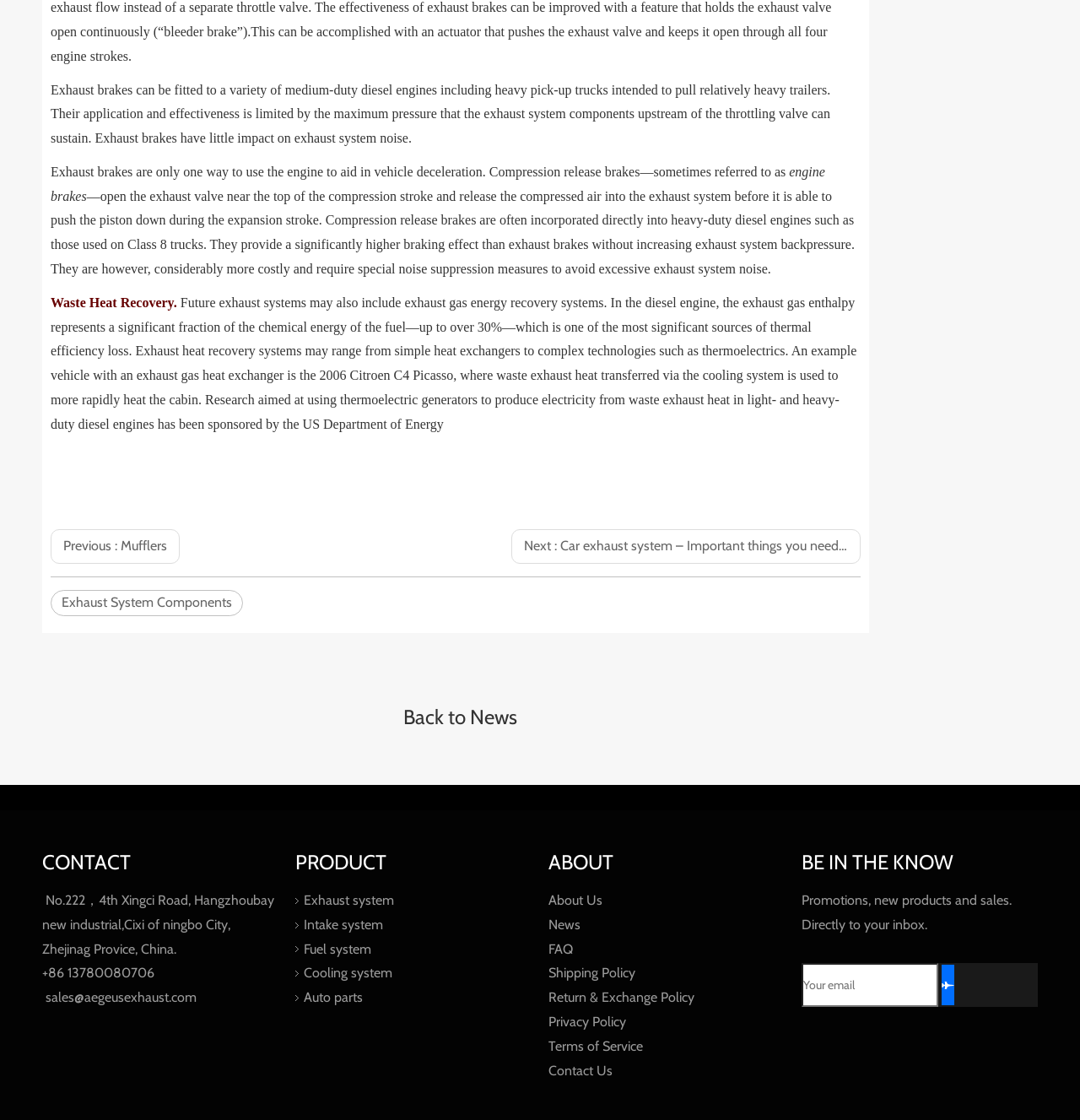Identify the bounding box coordinates of the element that should be clicked to fulfill this task: "Click on 'Exhaust System Components'". The coordinates should be provided as four float numbers between 0 and 1, i.e., [left, top, right, bottom].

[0.047, 0.527, 0.225, 0.55]